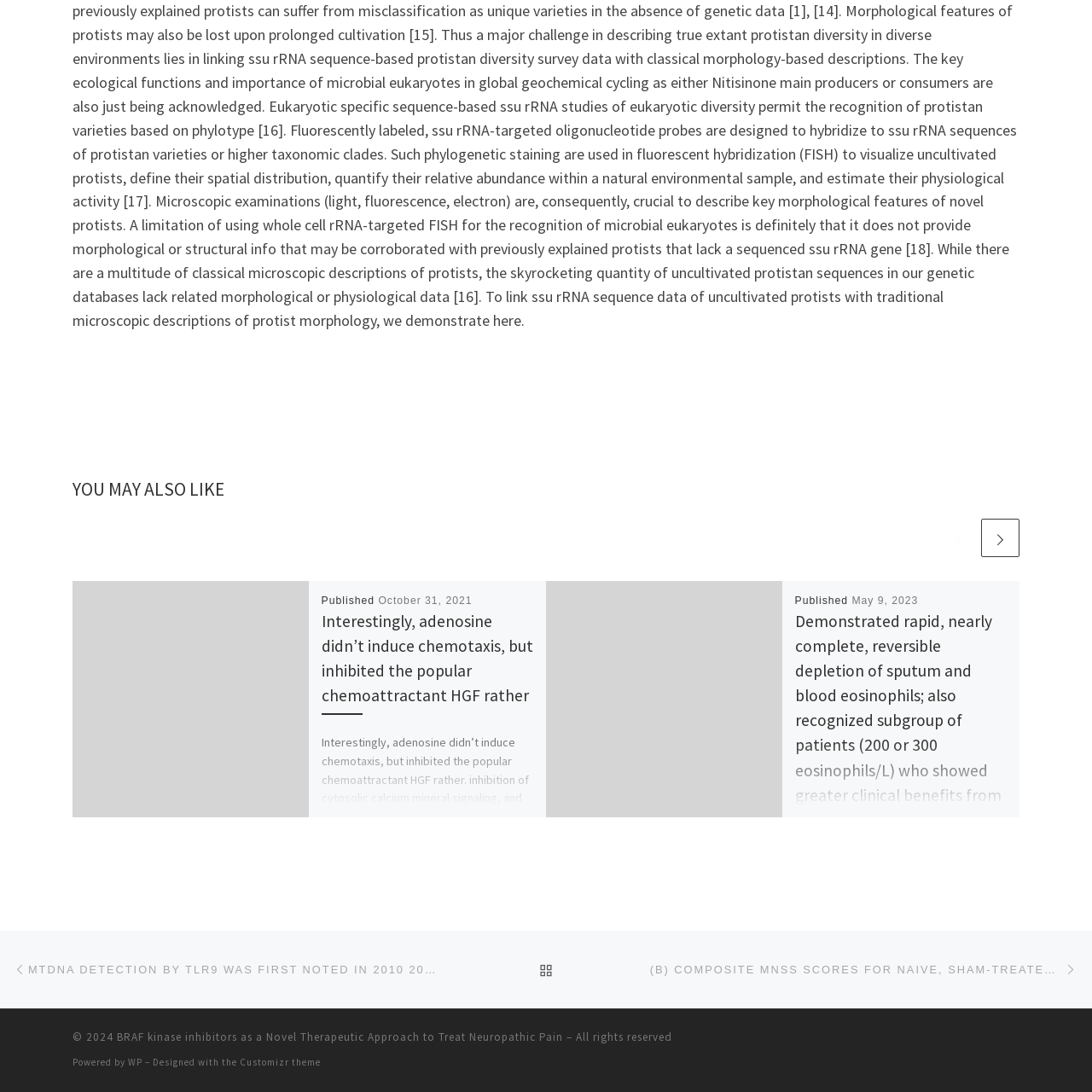Provide a comprehensive description of the image contained within the red rectangle.

The image features a decorative graphic element, possibly an abstract representation related to a scientific or medical theme. It is situated near textual content discussing research findings on adenosine's effects on chemotaxis and calcium signaling in relation to HGF (Hepatocyte Growth Factor). Specifically, the surrounding text implies a focus on biological processes and treatments, indicating that this graphic could serve to visually complement the article or topics at hand. The overall aesthetic integrates seamlessly with the informational layout, enhancing the reader's engagement with the subject matter.